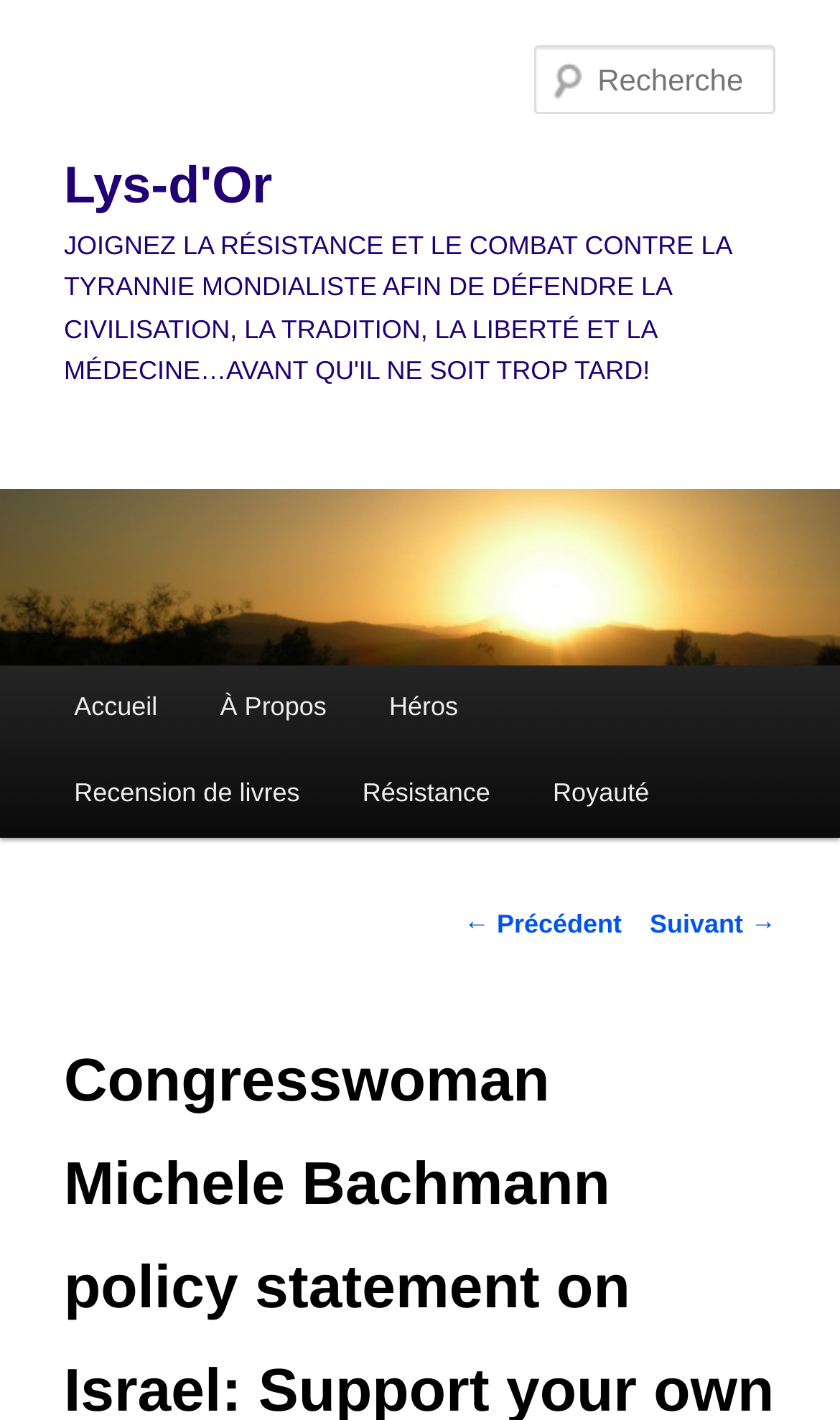How many main menu items are there?
Examine the webpage screenshot and provide an in-depth answer to the question.

I counted the number of main menu items by looking at the link elements under the 'Menu principal' heading. There are five links: 'Accueil', 'À Propos', 'Héros', 'Recension de livres', and 'Résistance'.